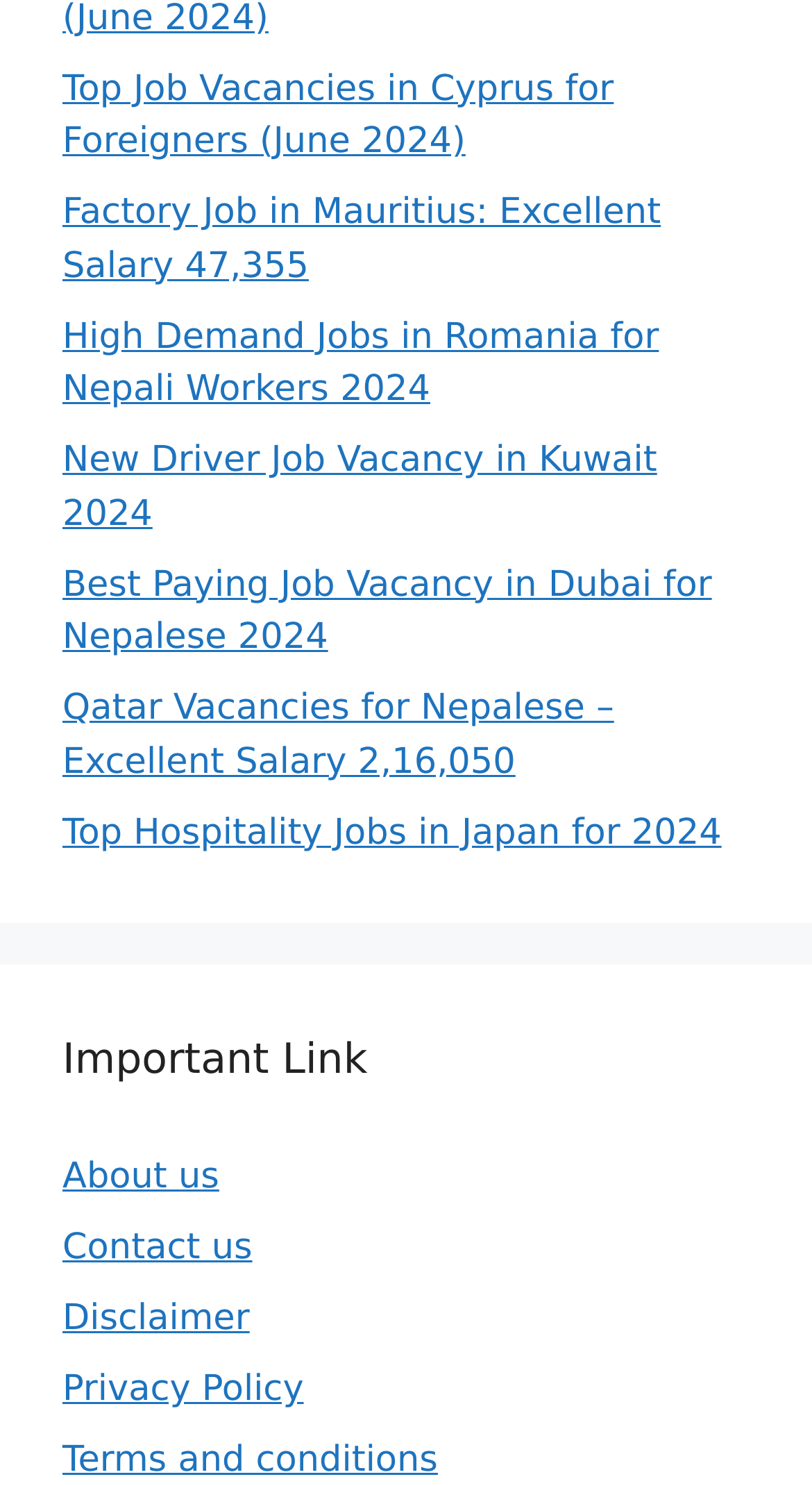Please specify the bounding box coordinates of the region to click in order to perform the following instruction: "Discover high demand jobs in Romania for Nepali workers".

[0.077, 0.213, 0.811, 0.276]